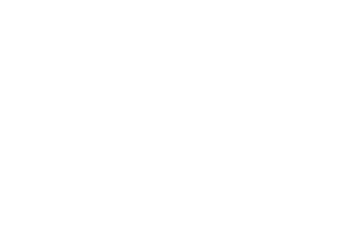Give a comprehensive caption for the image.

The image features a sleek, stylized rendering of a stainless steel animal cage, designed specifically for veterinary use. This modern cage is characterized by its durable construction, ideal for housing various sizes of animals, including large dogs, medium-sized dogs, and small cats. It showcases the standard features expected in contemporary animal care facilities, such as isolation doors and the possibility for additional extras like drains and oxygen therapy doors. This particular design exemplifies practicality and efficiency, making it a valuable addition to veterinary clinics. The visual emphasizes the focus on cleanliness and safety, essential in veterinary settings, highlighting Imex Medical Limited's commitment to high-quality animal care solutions.